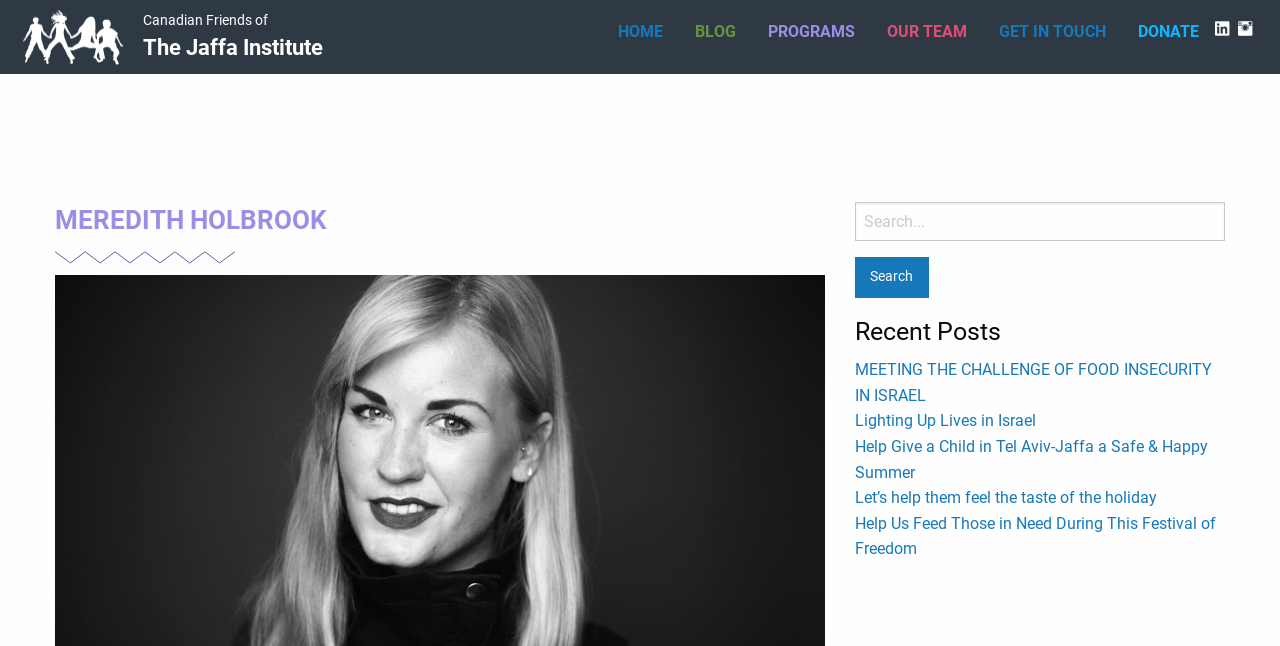What social media platforms are linked?
Provide an in-depth answer to the question, covering all aspects.

I found two link elements with Unicode characters '' and '', which are commonly used to represent Facebook and Twitter icons. This suggests that the website has links to its Facebook and Twitter profiles.